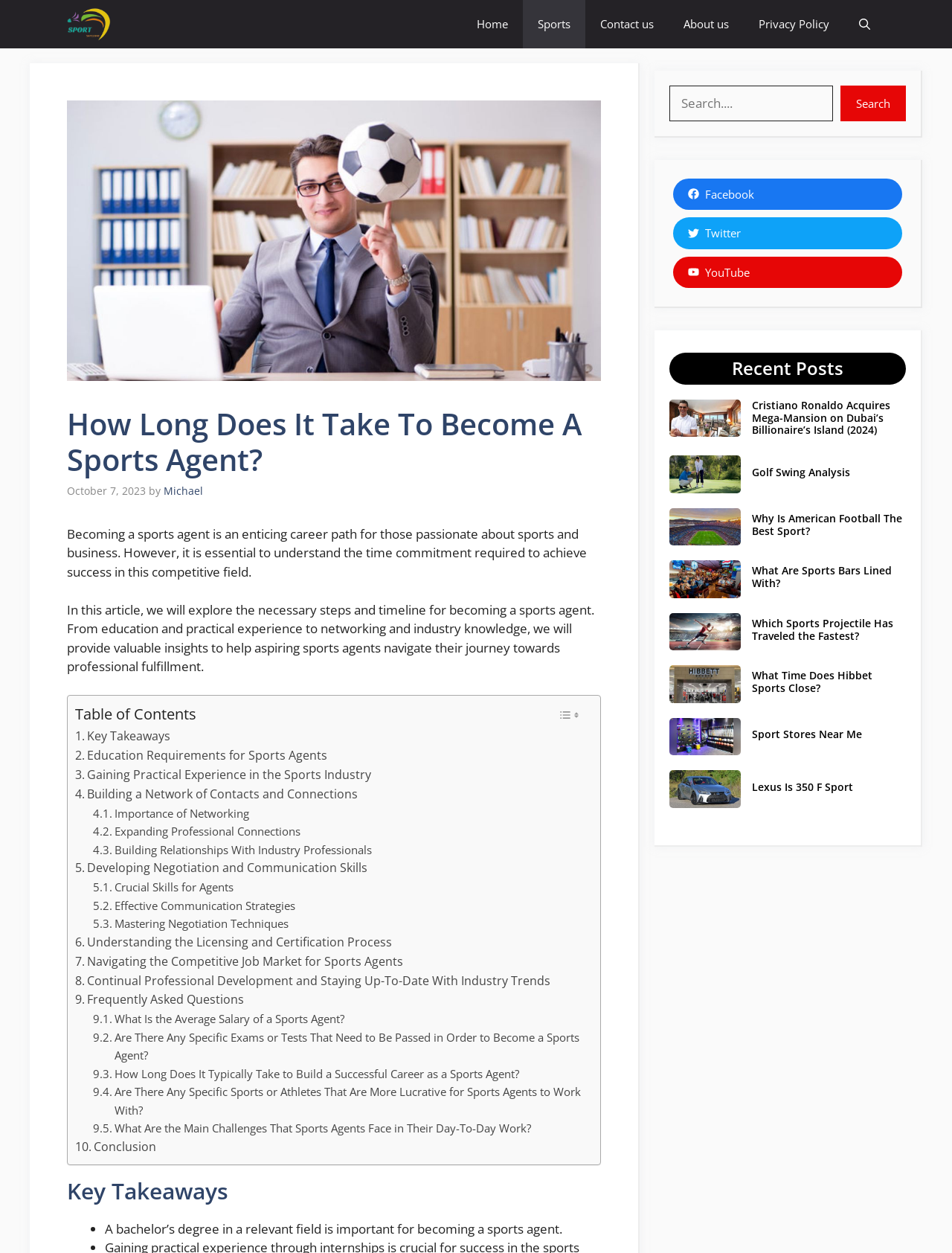Determine the bounding box coordinates of the element's region needed to click to follow the instruction: "Search for something". Provide these coordinates as four float numbers between 0 and 1, formatted as [left, top, right, bottom].

[0.703, 0.068, 0.952, 0.096]